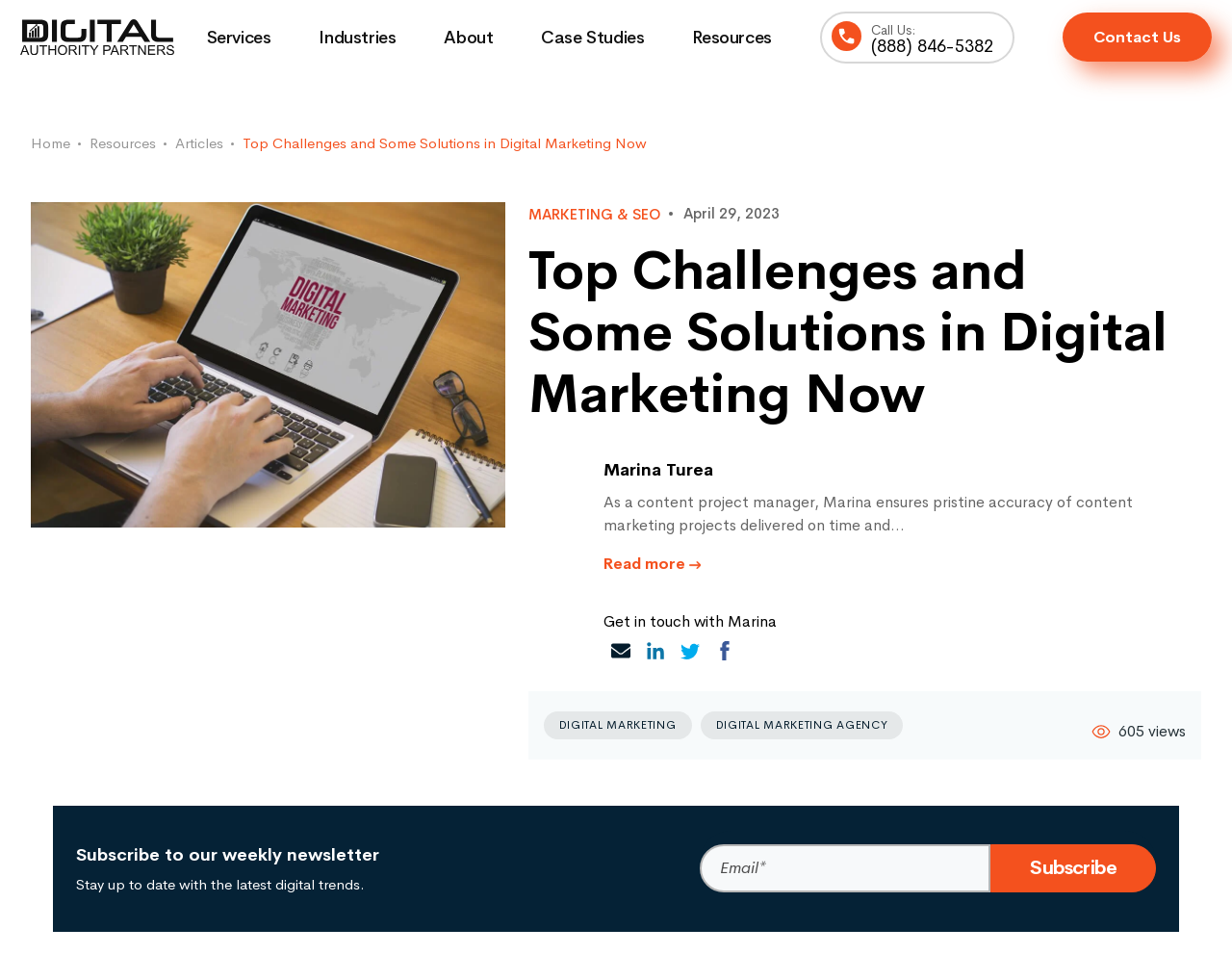Please locate and generate the primary heading on this webpage.

Top Challenges and Some Solutions in Digital Marketing Now